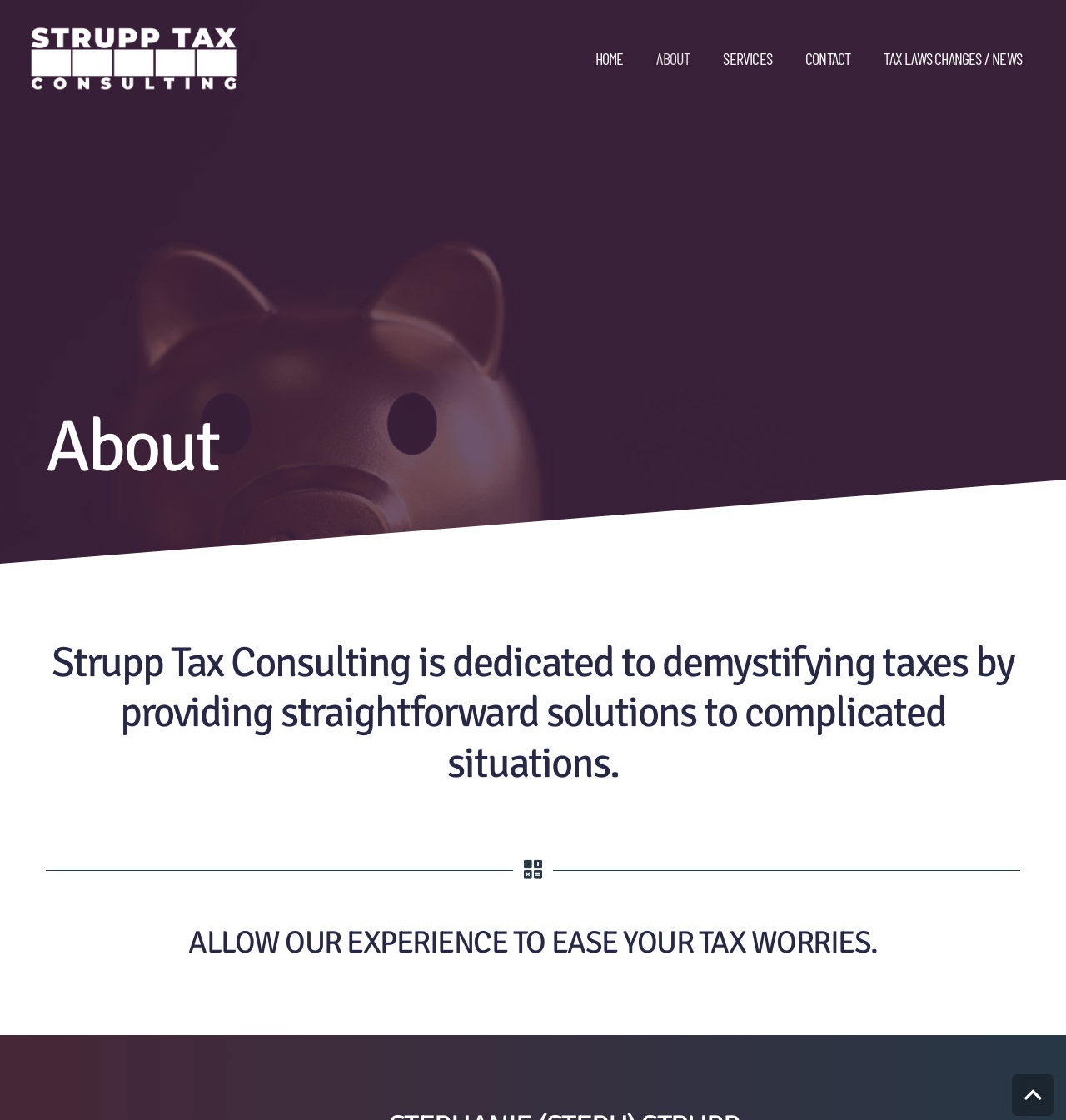Provide a short answer to the following question with just one word or phrase: How many navigation links are there?

5